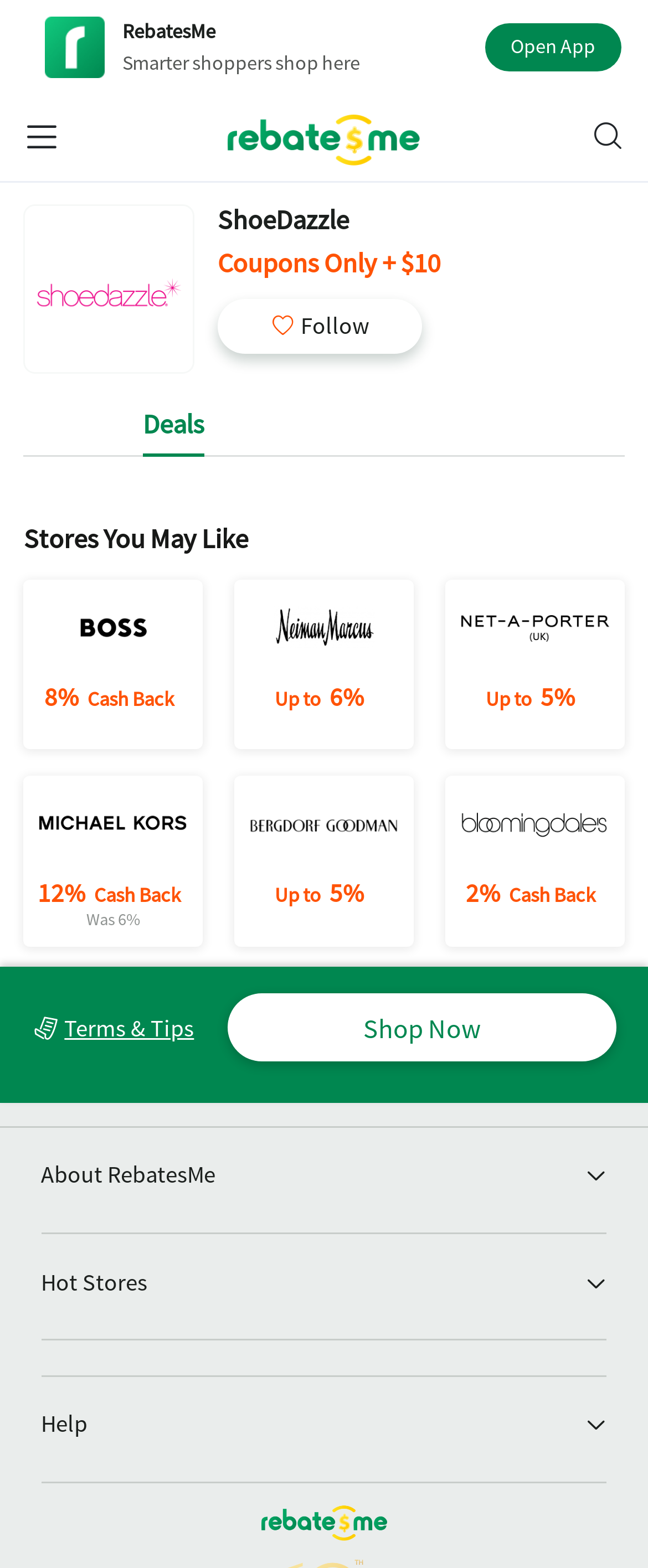Locate the bounding box of the UI element based on this description: "12%Cash Back Was 6%". Provide four float numbers between 0 and 1 as [left, top, right, bottom].

[0.037, 0.495, 0.312, 0.604]